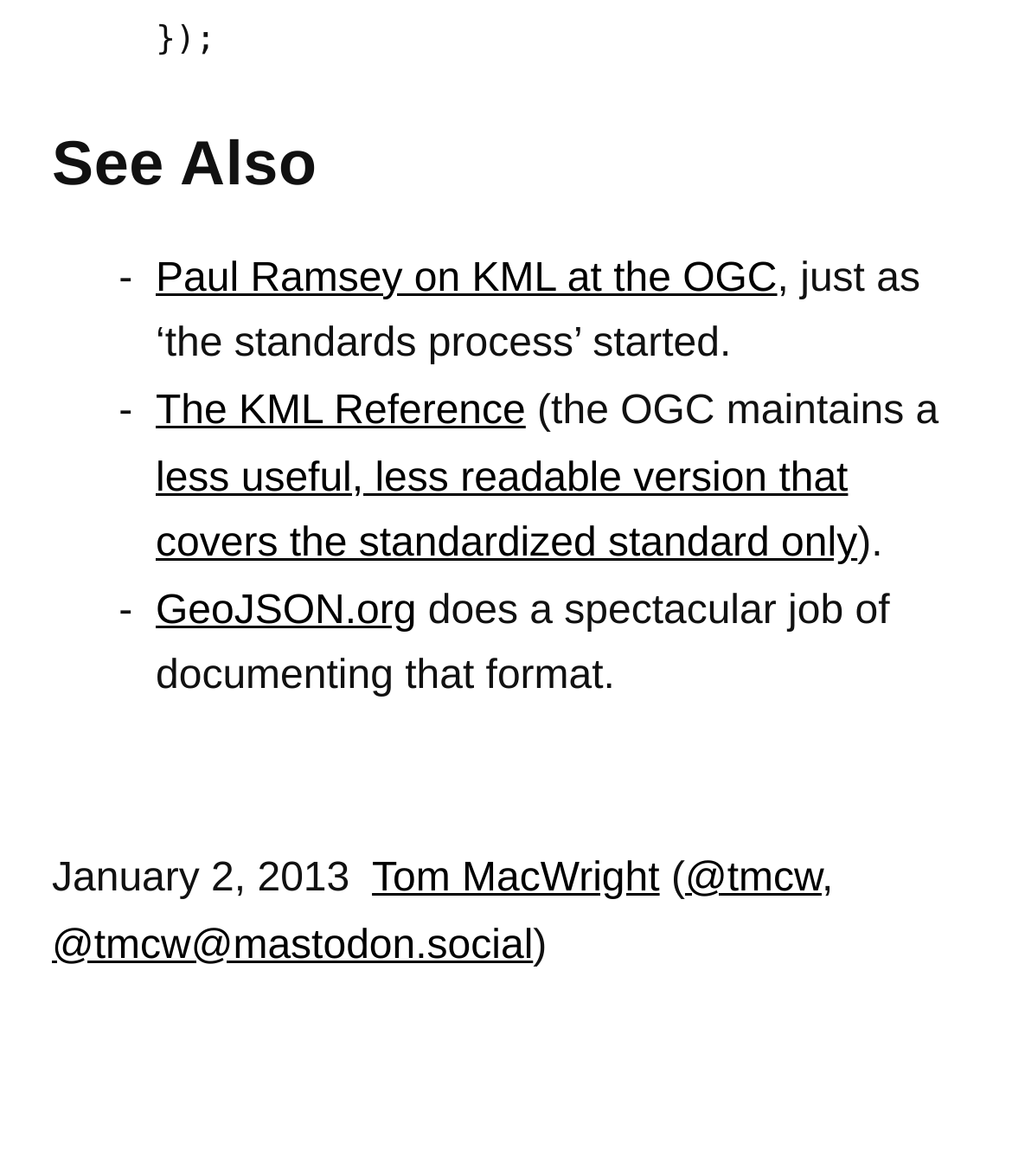Provide the bounding box coordinates, formatted as (top-left x, top-left y, bottom-right x, bottom-right y), with all values being floating point numbers between 0 and 1. Identify the bounding box of the UI element that matches the description: The KML Reference

[0.154, 0.331, 0.519, 0.369]